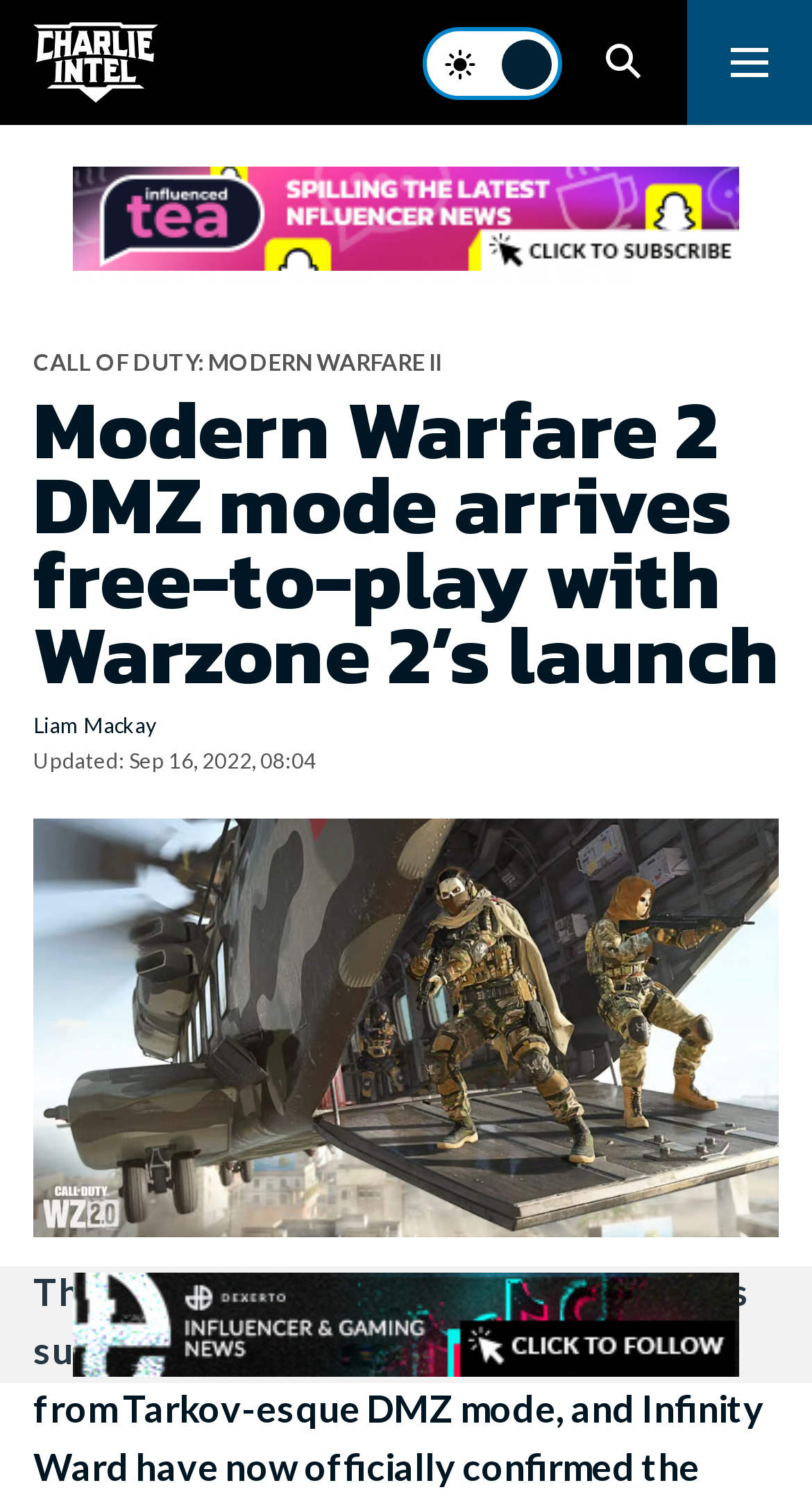Give a detailed account of the webpage, highlighting key information.

The webpage is about the announcement of Modern Warfare 2's DMZ mode, which will be available for free alongside Warzone 2. At the top of the page, there is a navigation menu labeled "Main" that spans the entire width of the page. To the left of the navigation menu, there is a logo, which is a clickable link. Below the navigation menu, there are three small images aligned horizontally.

On the right side of the page, there is a search link and a menu toggle button, both of which are accompanied by small images. The search link is located above the menu toggle button.

The main content of the page is contained within an iframe, which takes up most of the page's width and height. The iframe contains a heading that reads "Modern Warfare 2 DMZ mode arrives free-to-play with Warzone 2’s launch". Below the heading, there is a link to the author's name, "Liam Mackay", and a timestamp indicating when the article was updated.

The main article content is accompanied by a large image that takes up most of the iframe's width, depicting Warzone 2.0 operators in an aircraft. There are also two advertisements, one located above the main content and another at the bottom of the page, both of which are contained within iframes.